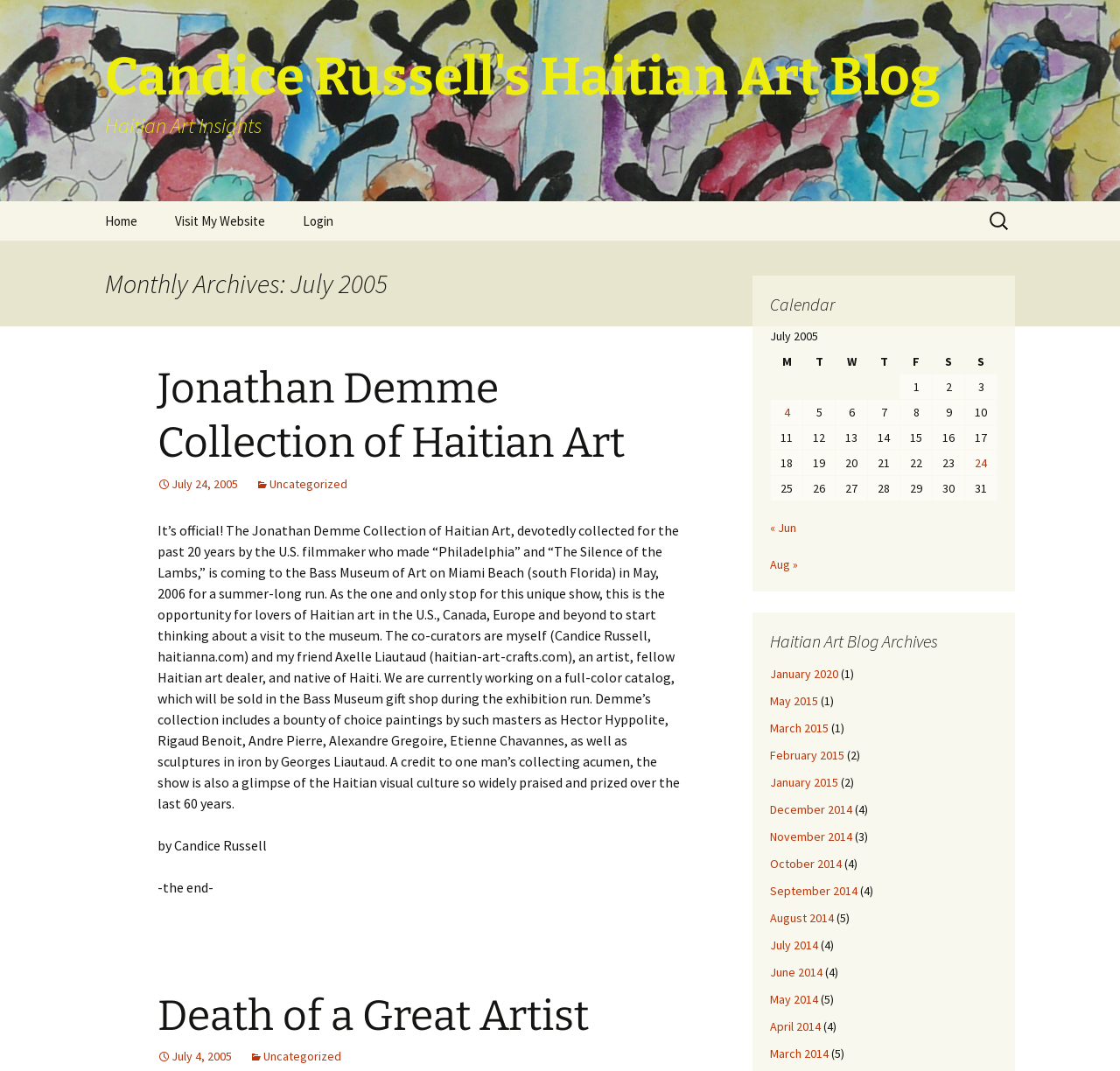Highlight the bounding box coordinates of the region I should click on to meet the following instruction: "Check the calendar for July 2005".

[0.688, 0.274, 0.891, 0.294]